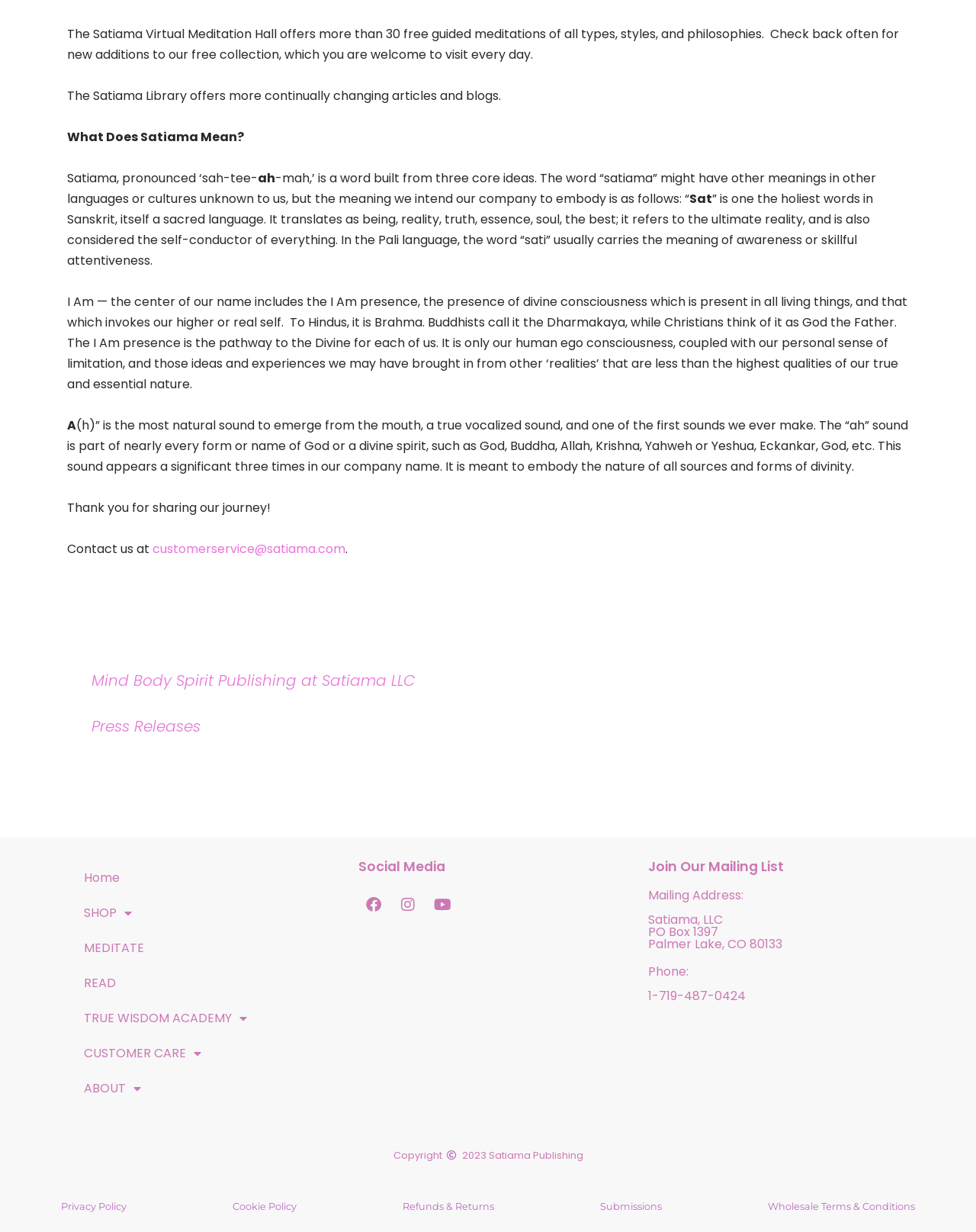Locate the bounding box coordinates of the element that should be clicked to fulfill the instruction: "Visit the 'MEDITATE' page".

[0.07, 0.756, 0.269, 0.784]